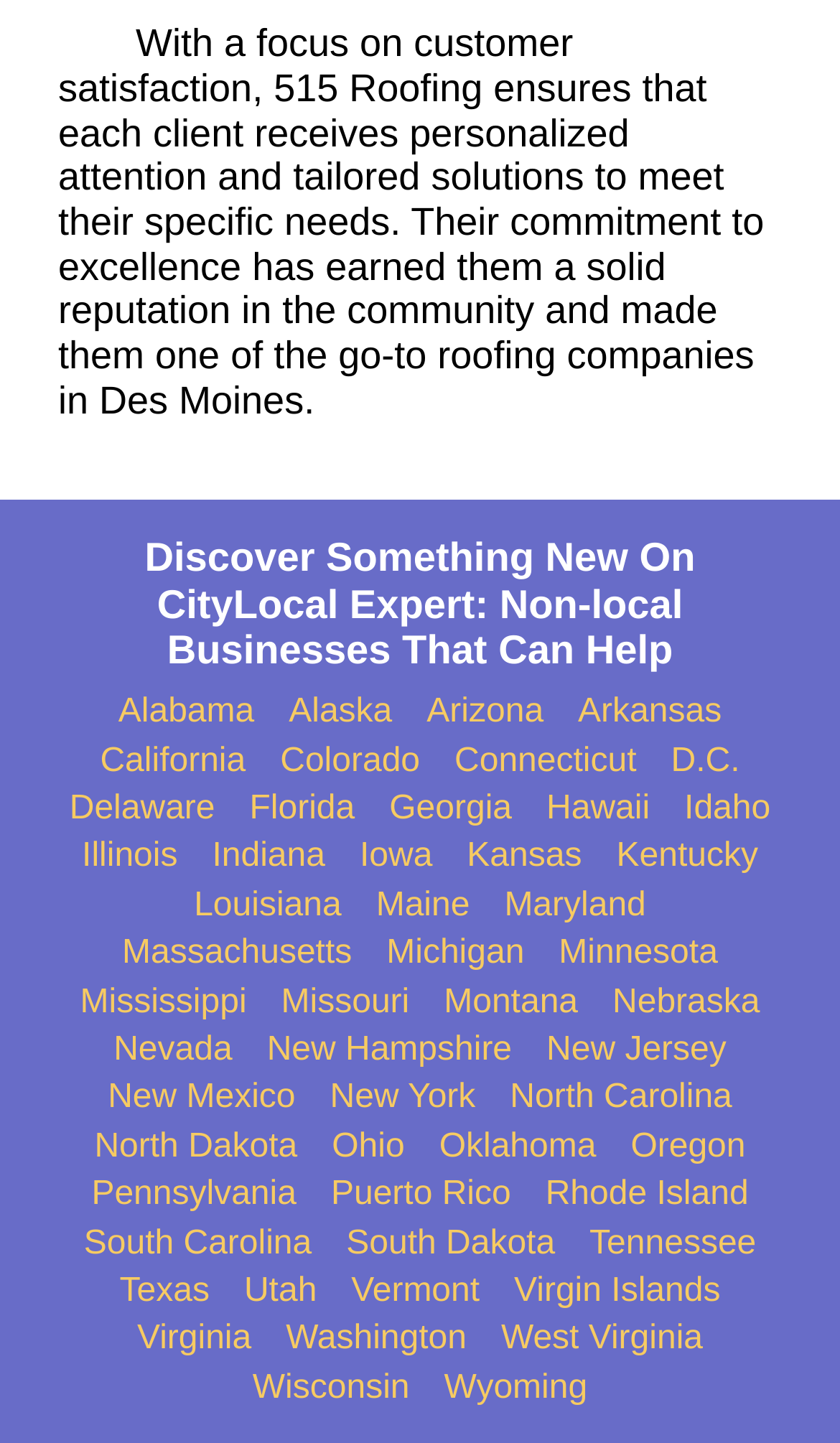Look at the image and write a detailed answer to the question: 
What is the state listed below California?

By examining the link elements and their corresponding bounding box coordinates, I can determine that the state listed below California is Colorado.